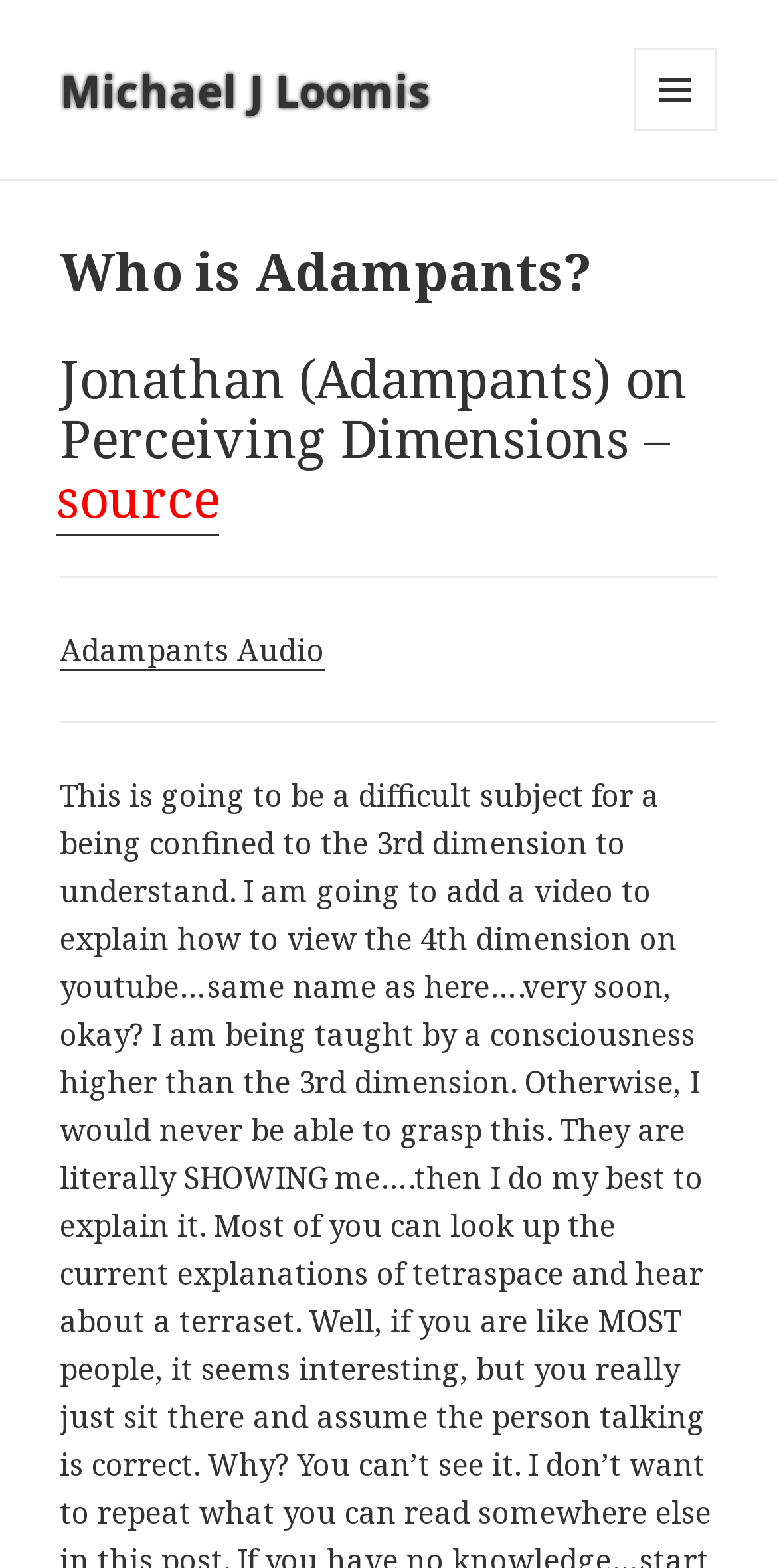How many links are present in the webpage?
Answer the question based on the image using a single word or a brief phrase.

3